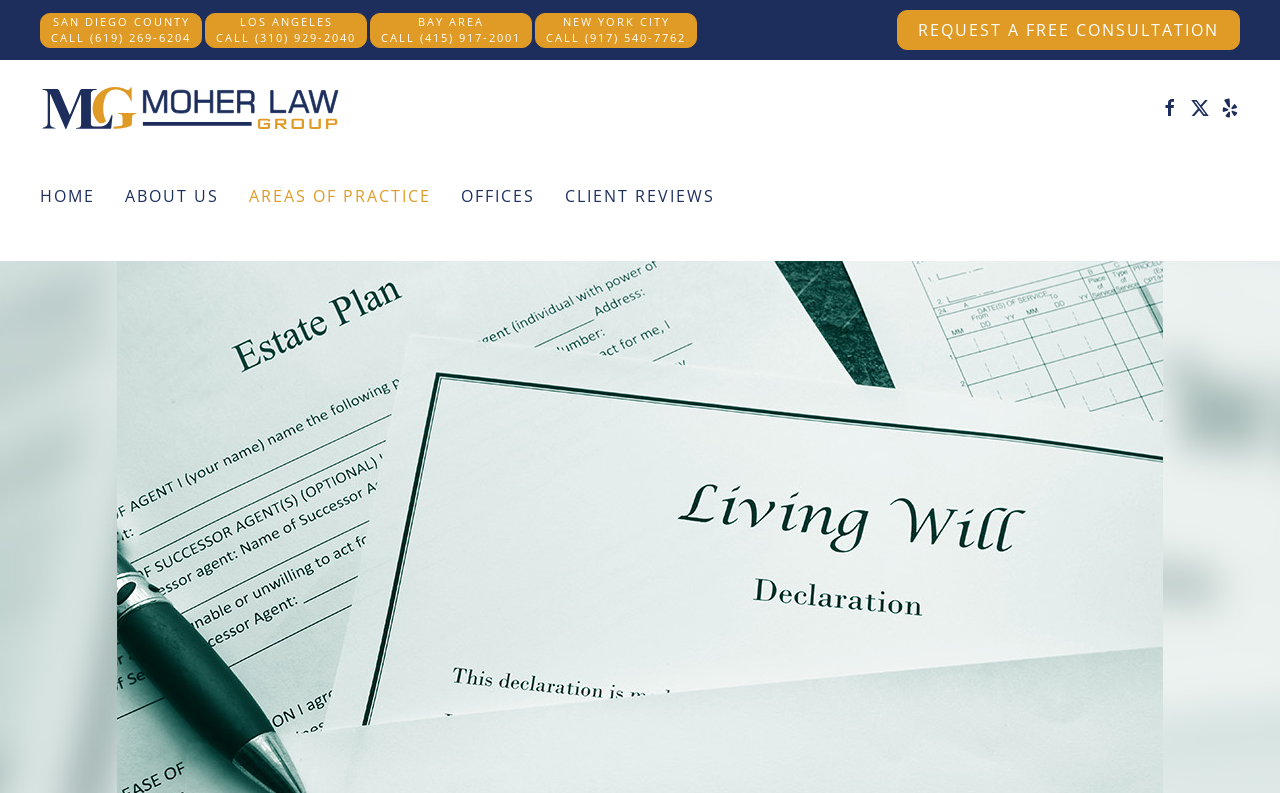Please determine the bounding box coordinates for the element that should be clicked to follow these instructions: "Learn about the areas of practice".

[0.195, 0.197, 0.337, 0.298]